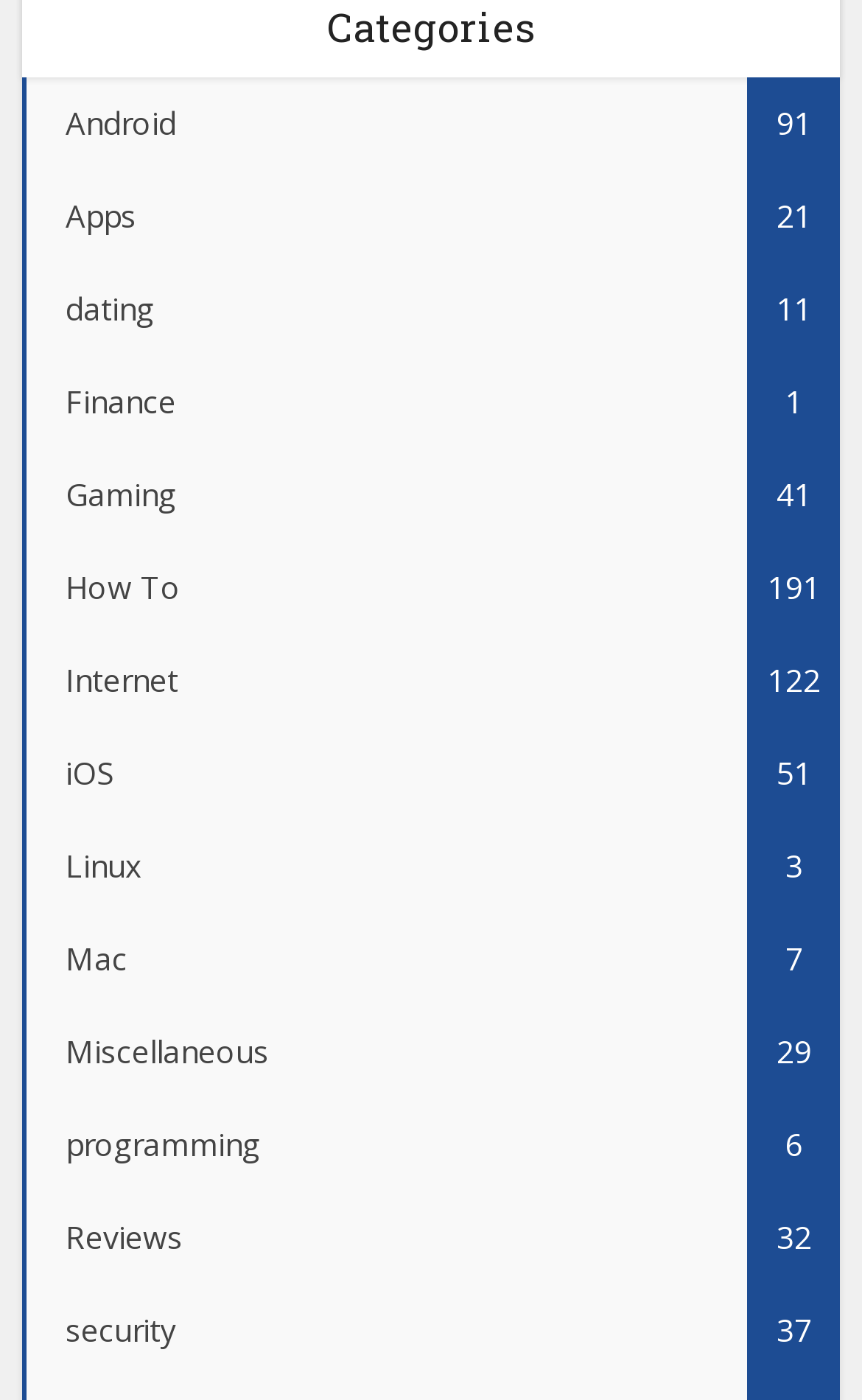Locate the bounding box coordinates of the segment that needs to be clicked to meet this instruction: "Visit the Reviews page".

[0.025, 0.852, 0.975, 0.918]